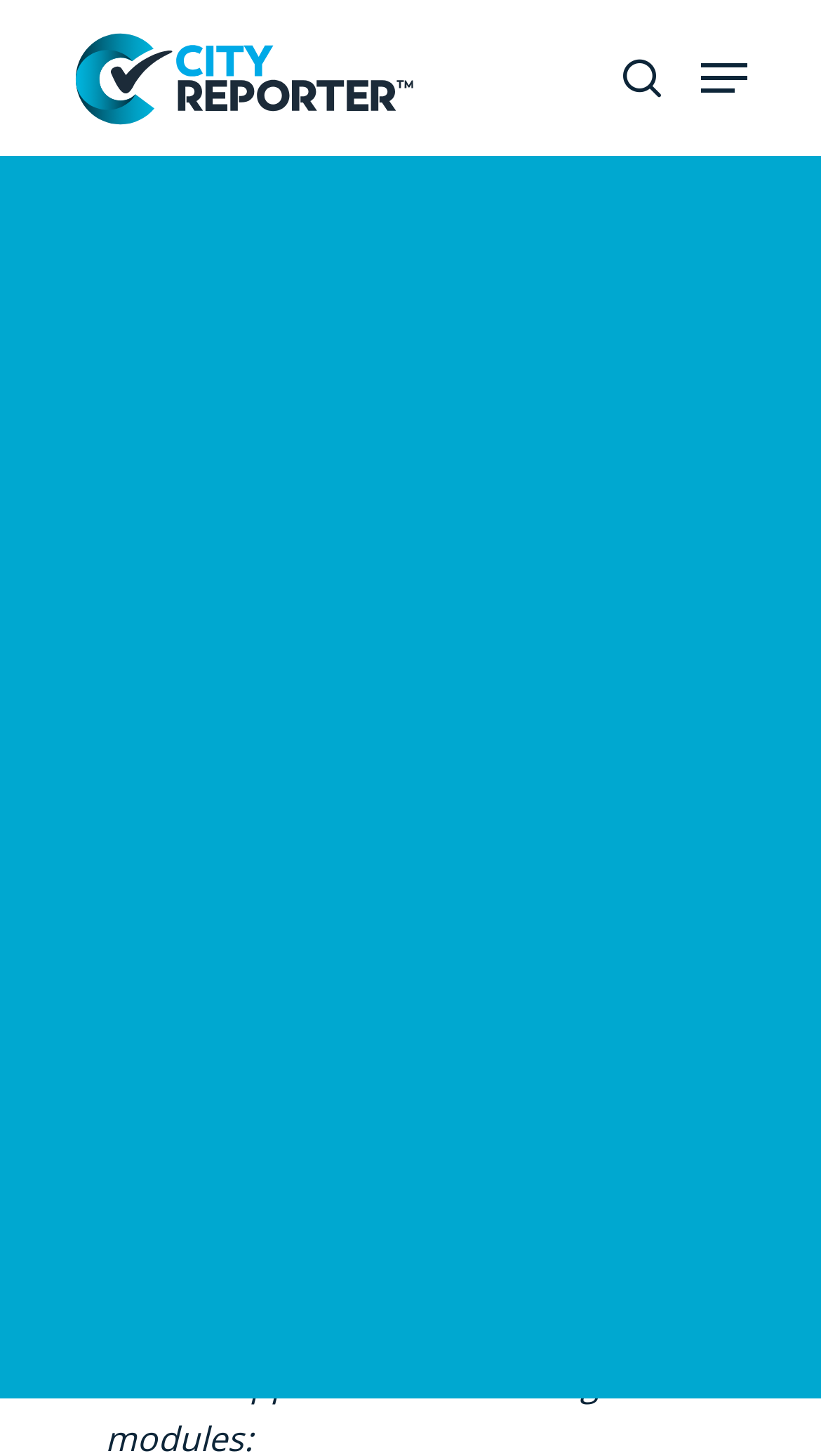Find and provide the bounding box coordinates for the UI element described with: "Location Tutorials".

[0.136, 0.242, 0.485, 0.276]